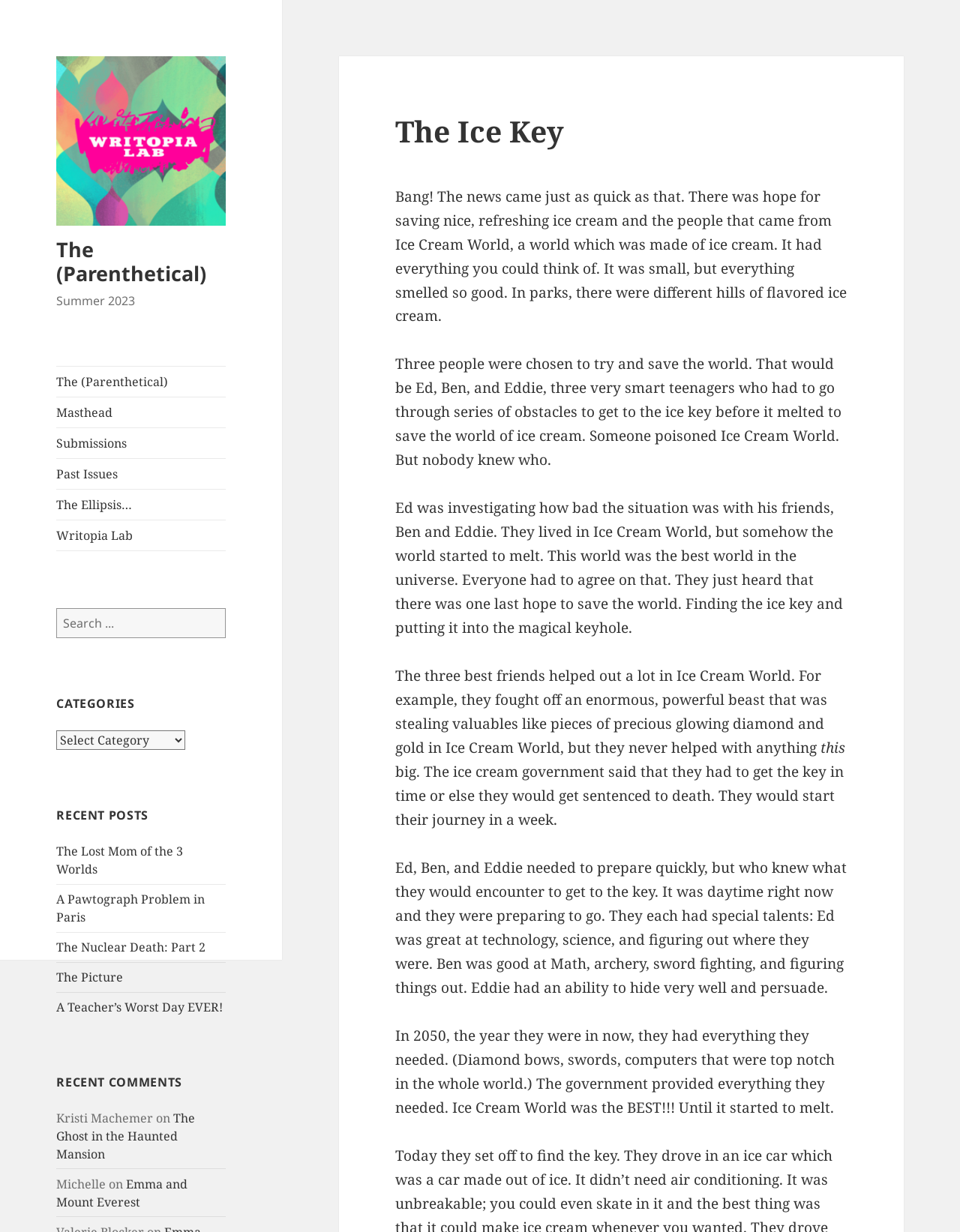Examine the image and give a thorough answer to the following question:
How many people were chosen to try and save the world?

According to the story, 'Three people were chosen to try and save the world. That would be Ed, Ben, and Eddie, three very smart teenagers...' which suggests that three people were chosen to try and save the world.